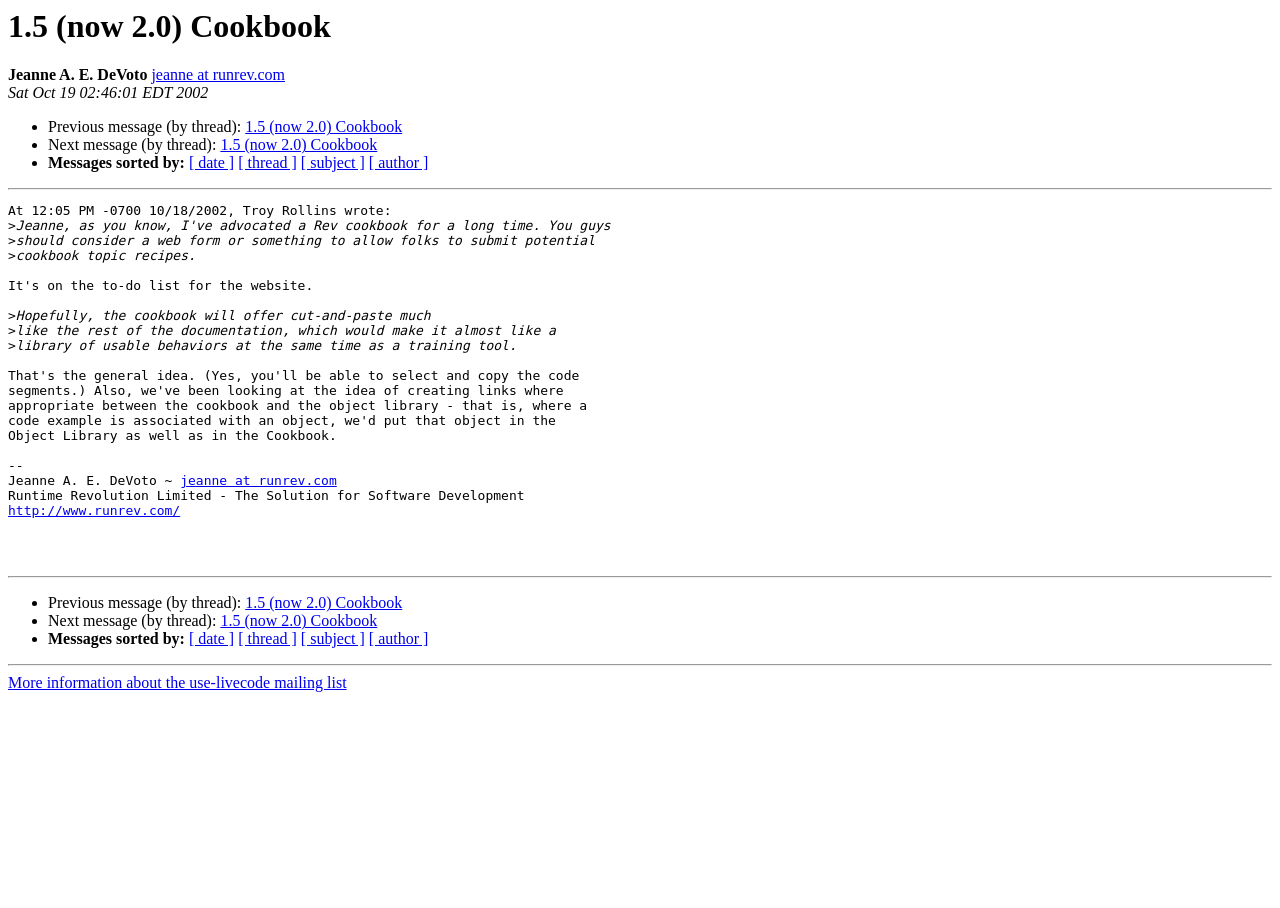Please provide the bounding box coordinates for the UI element as described: "1.5 (now 2.0) Cookbook". The coordinates must be four floats between 0 and 1, represented as [left, top, right, bottom].

[0.172, 0.674, 0.295, 0.693]